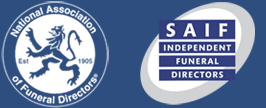Give a one-word or one-phrase response to the question:
What is the symbol in the NAFD logo?

Lion